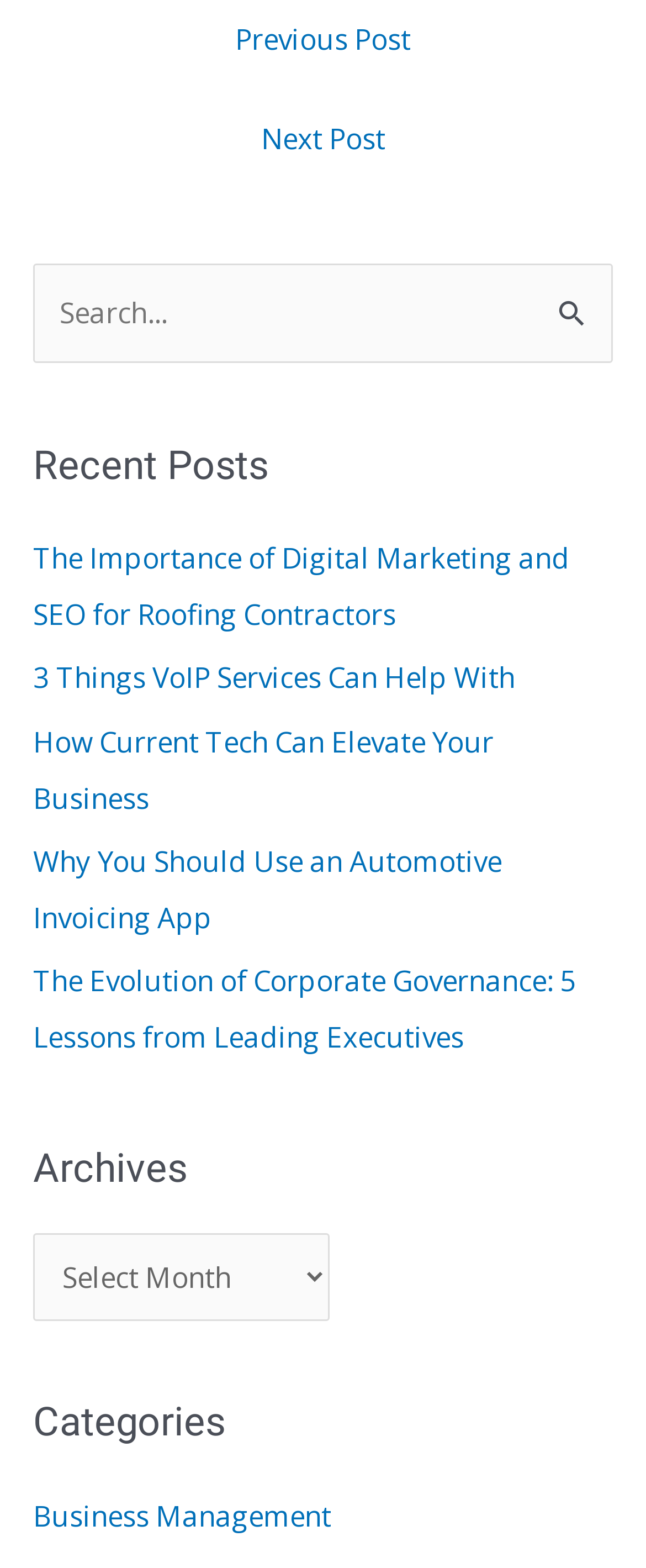Use the information in the screenshot to answer the question comprehensively: What is the purpose of the search box?

The search box is located at the top of the page, accompanied by a 'Search for:' label and a 'Search' button. This suggests that the search box is intended for users to search for specific posts or content within the website.